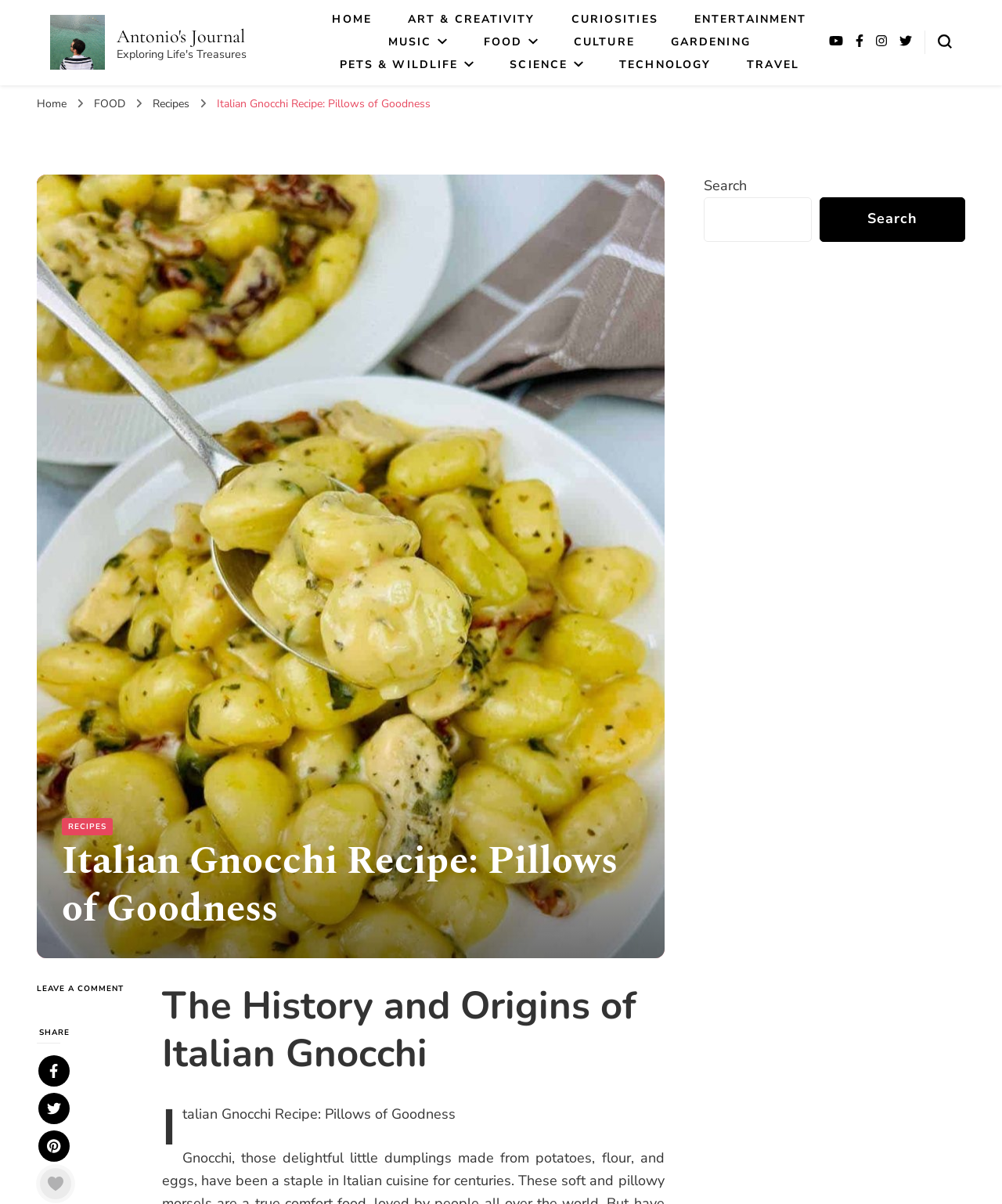Determine the bounding box coordinates of the clickable region to execute the instruction: "search for recipes". The coordinates should be four float numbers between 0 and 1, denoted as [left, top, right, bottom].

[0.702, 0.145, 0.963, 0.201]